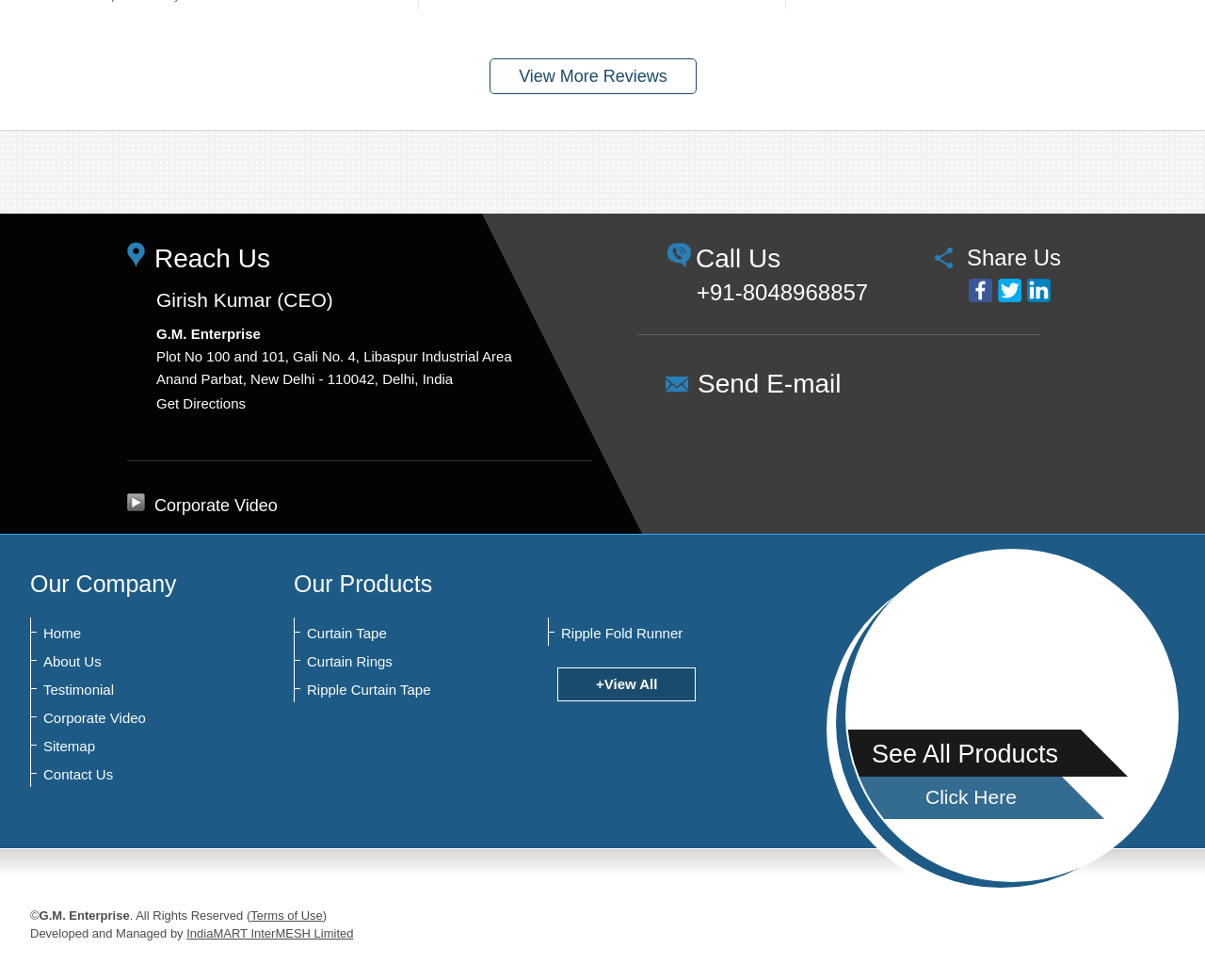Who developed the website?
Please answer the question with as much detail as possible using the screenshot.

The website development credits are given to IndiaMART InterMESH Limited, which is mentioned at the bottom of the webpage.